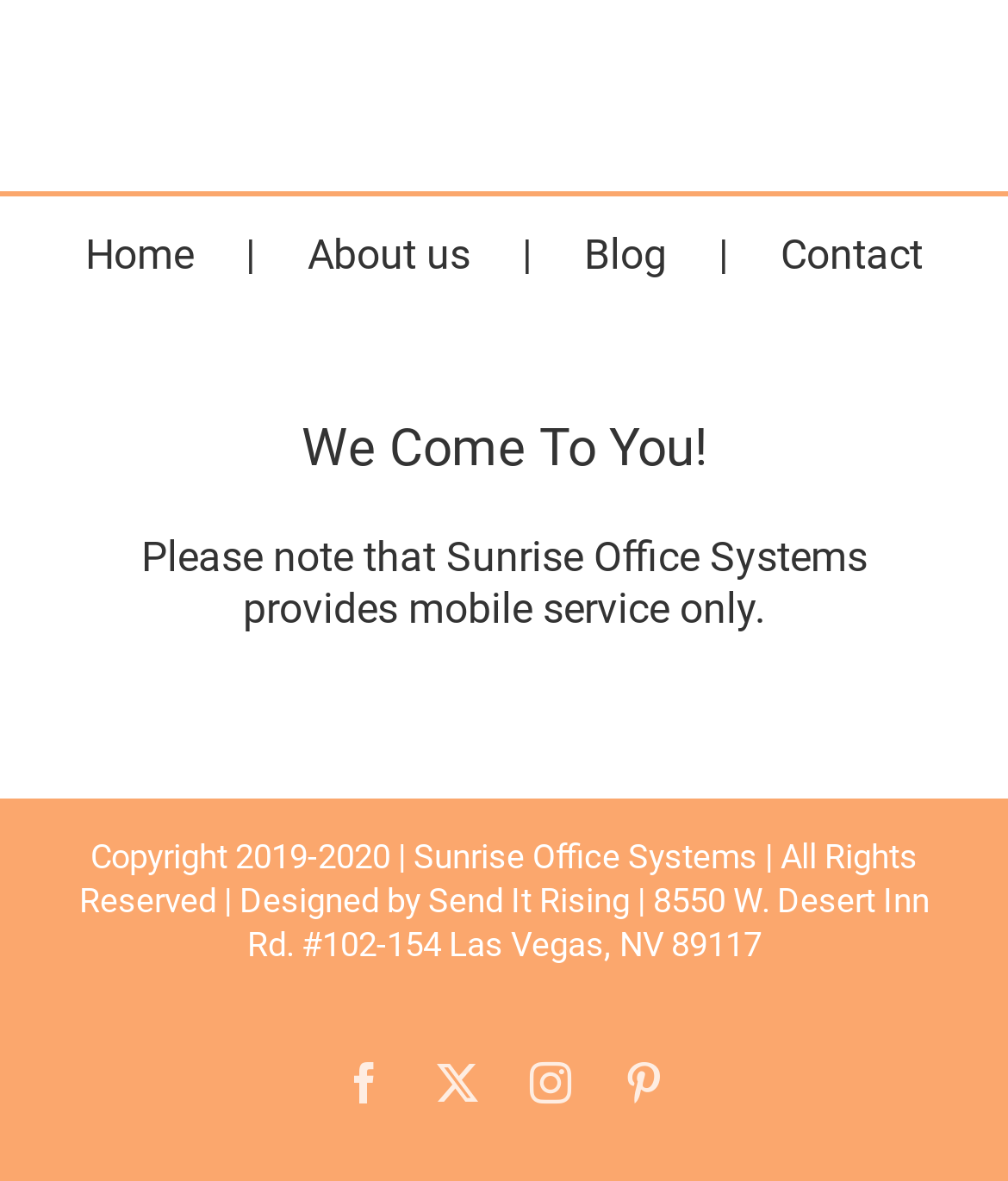Point out the bounding box coordinates of the section to click in order to follow this instruction: "Contact Sunrise Office Systems".

[0.774, 0.194, 0.915, 0.24]